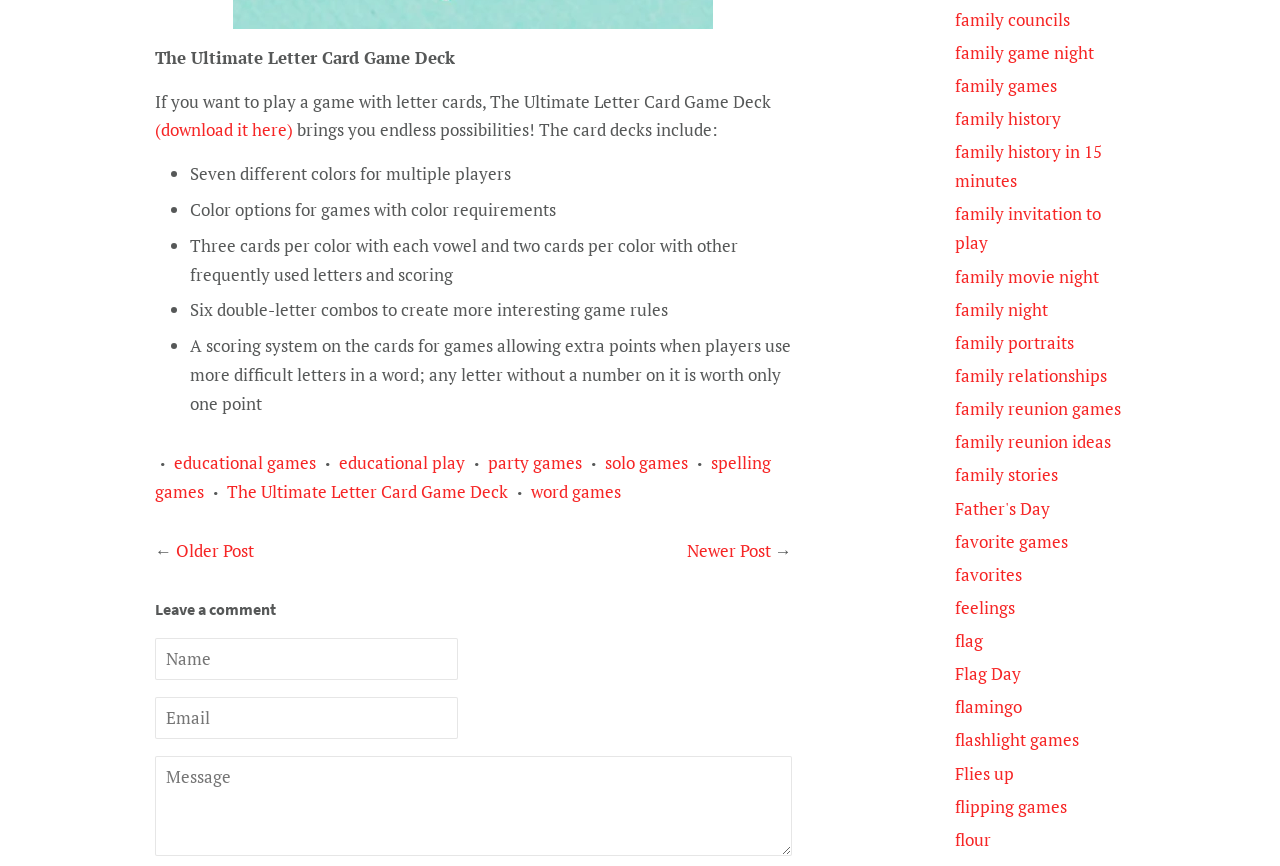Provide a short answer to the following question with just one word or phrase: What is the purpose of the comment section?

To leave a comment